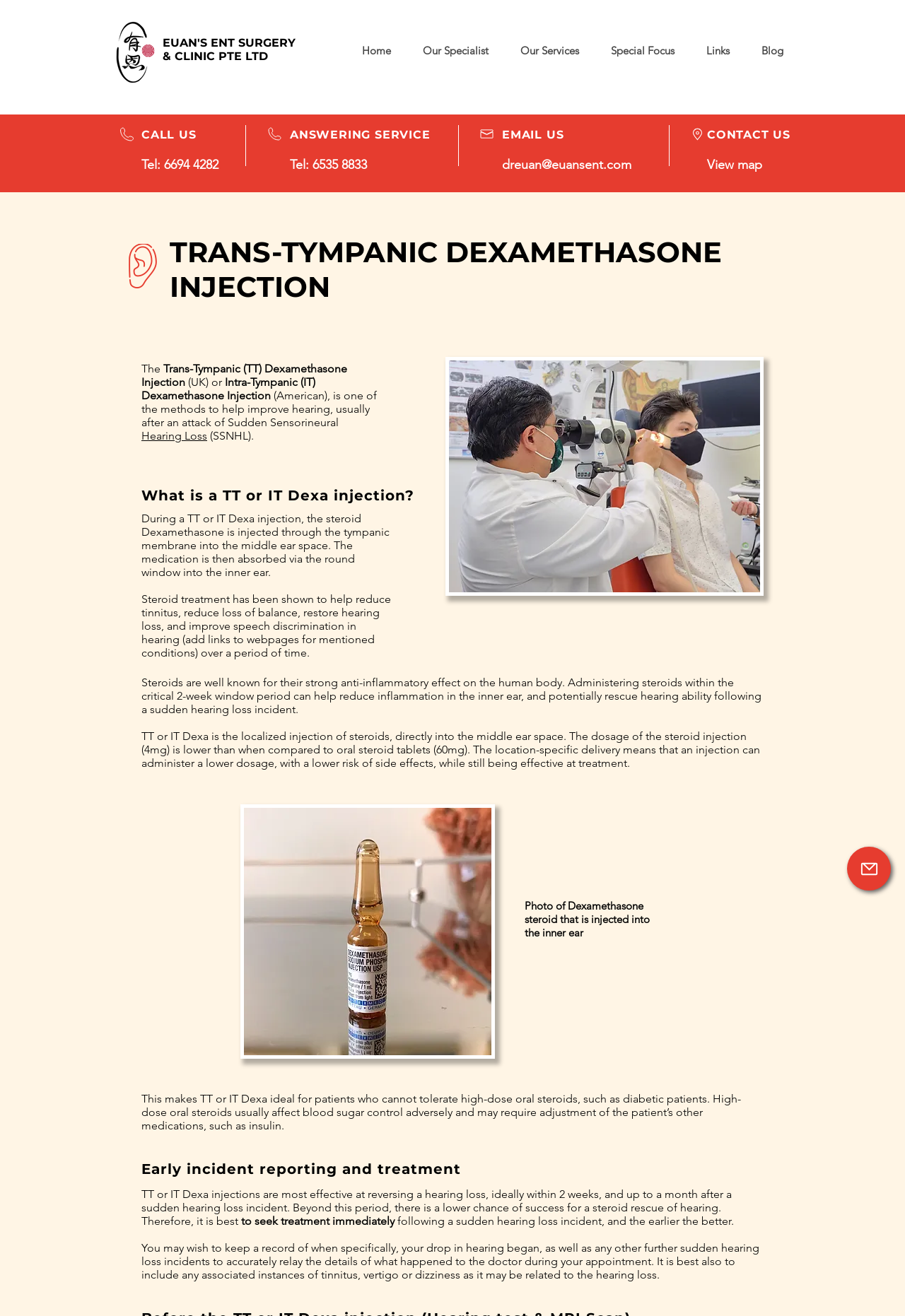Refer to the screenshot and answer the following question in detail:
What is the phone number to contact the clinic?

The phone number can be found in the top-right corner of the webpage, where it says 'CALL US' and provides the phone number 'Tel: 6694 4282'.